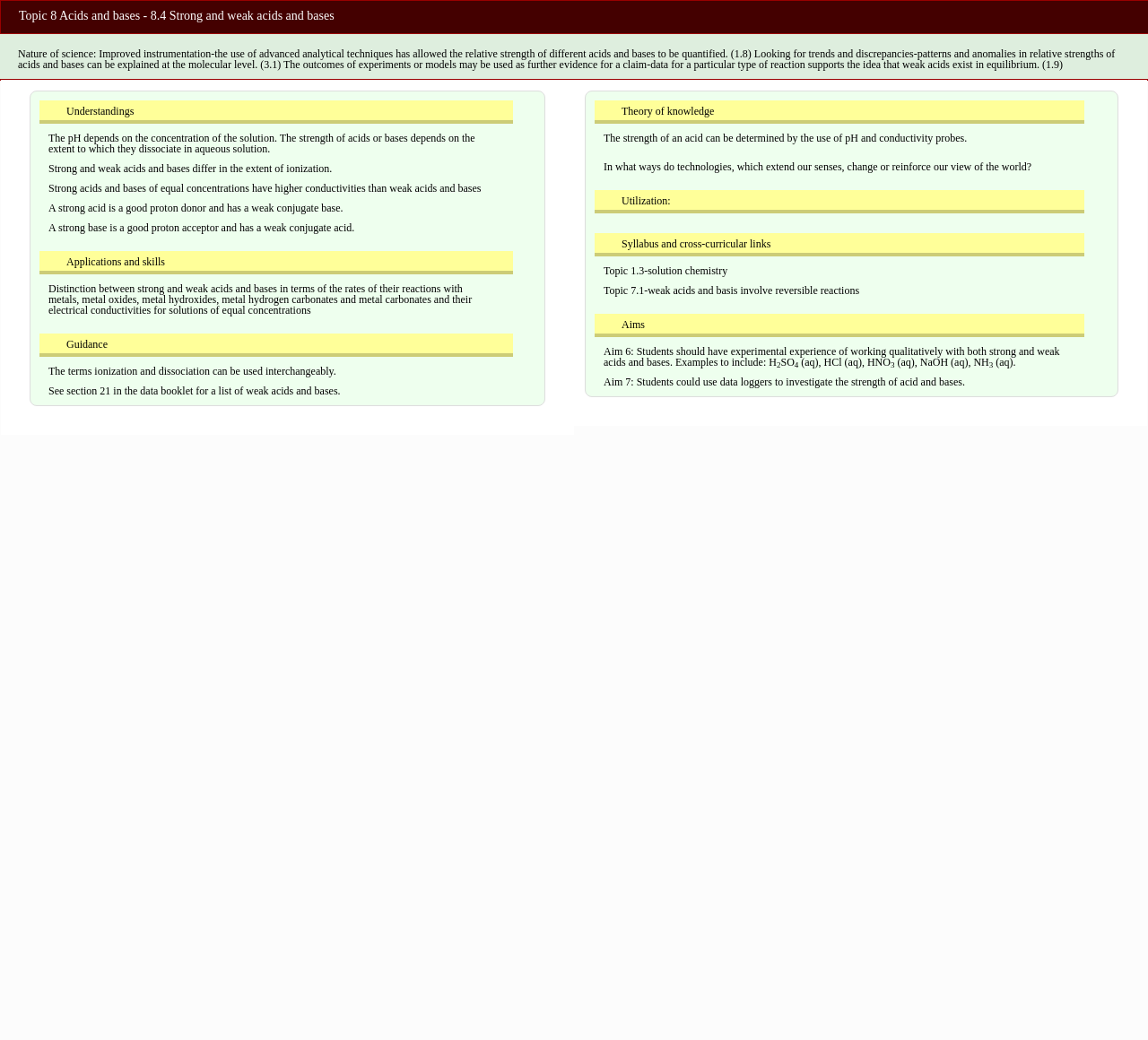What is the relationship between pH and the concentration of a solution?
Answer with a single word or phrase by referring to the visual content.

pH depends on concentration